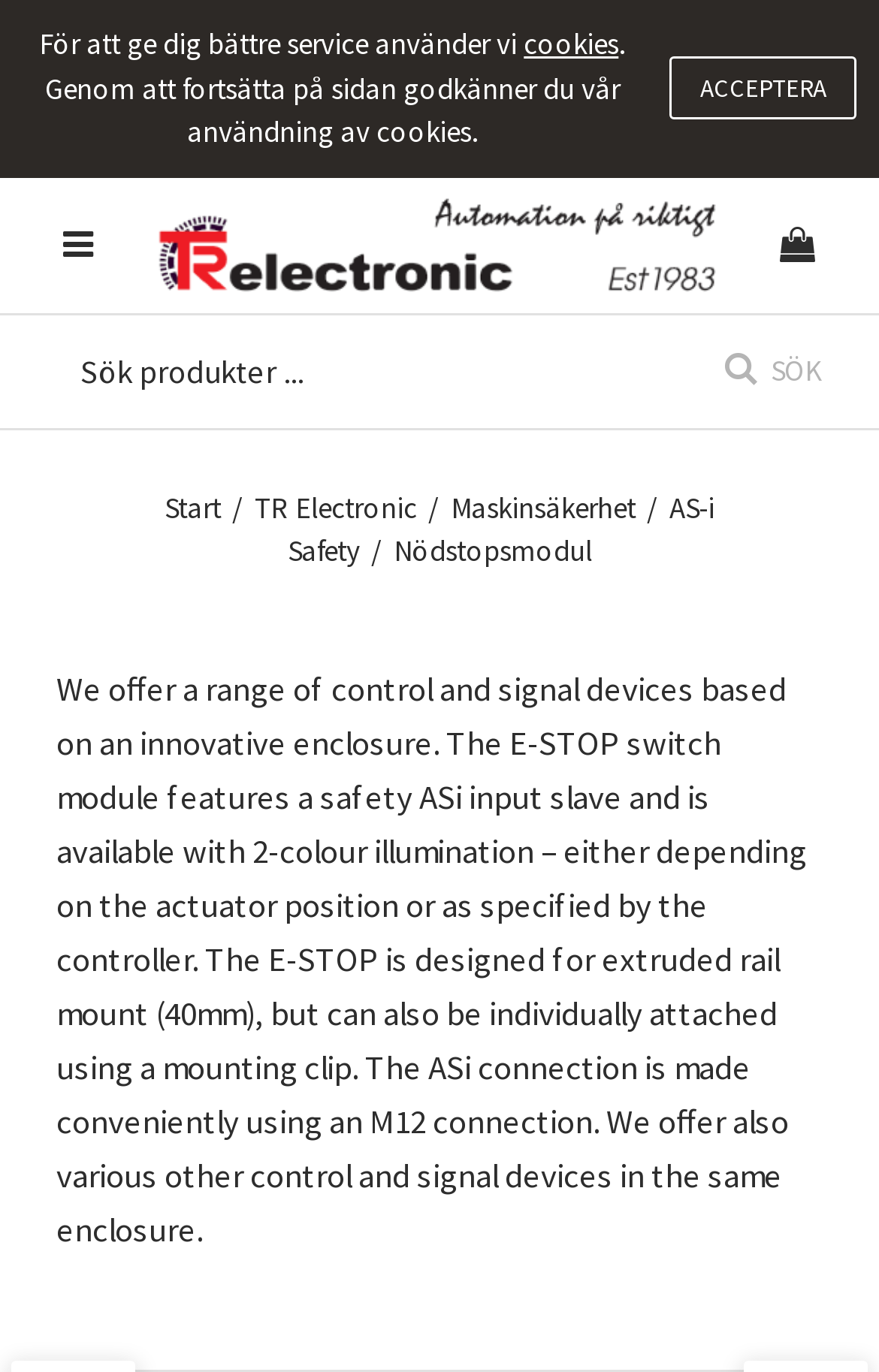What type of connection is used for ASi?
Answer the question using a single word or phrase, according to the image.

M12 connection